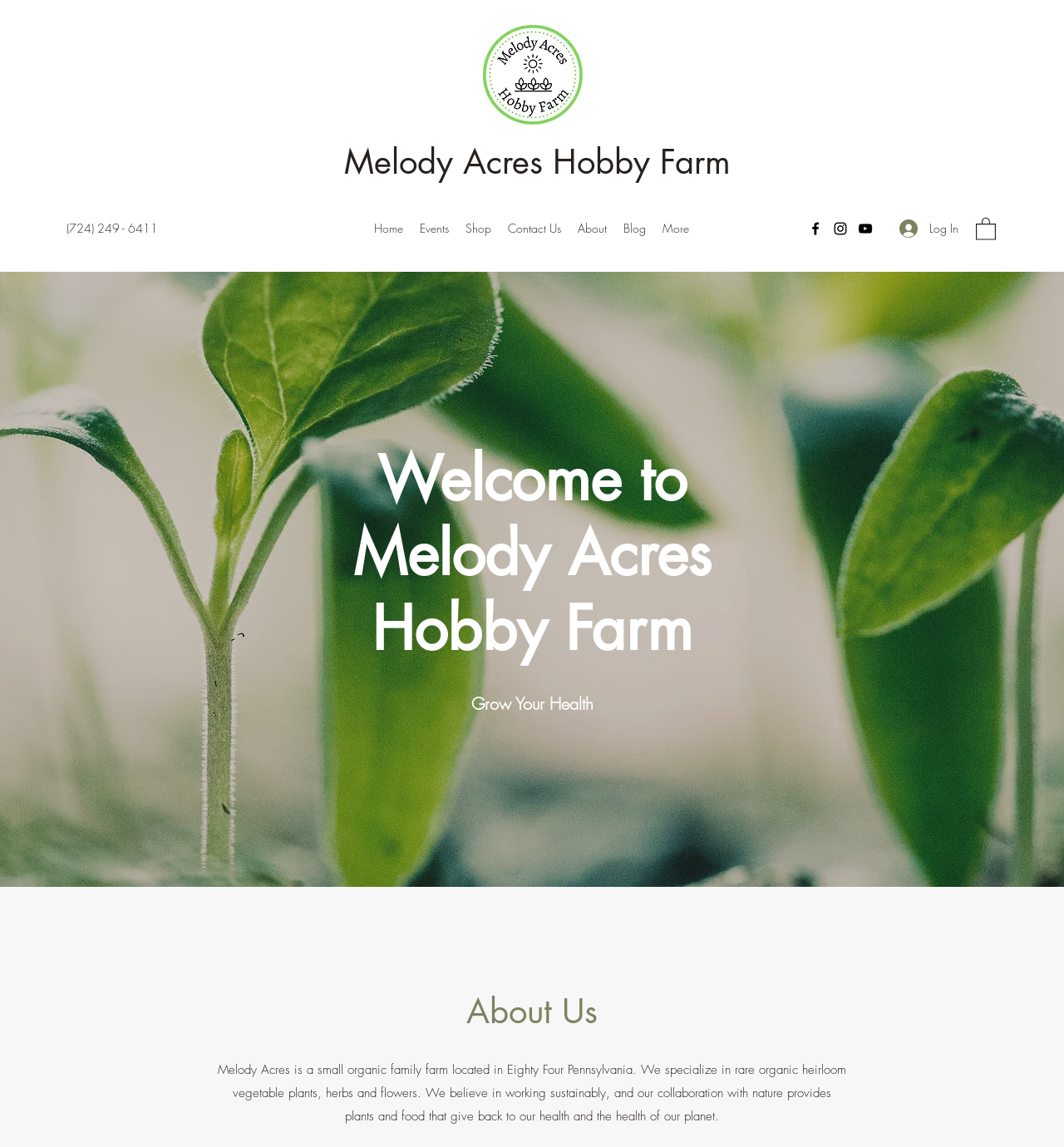Identify the bounding box coordinates of the region that needs to be clicked to carry out this instruction: "Check the Facebook social media page". Provide these coordinates as four float numbers ranging from 0 to 1, i.e., [left, top, right, bottom].

[0.759, 0.192, 0.774, 0.207]